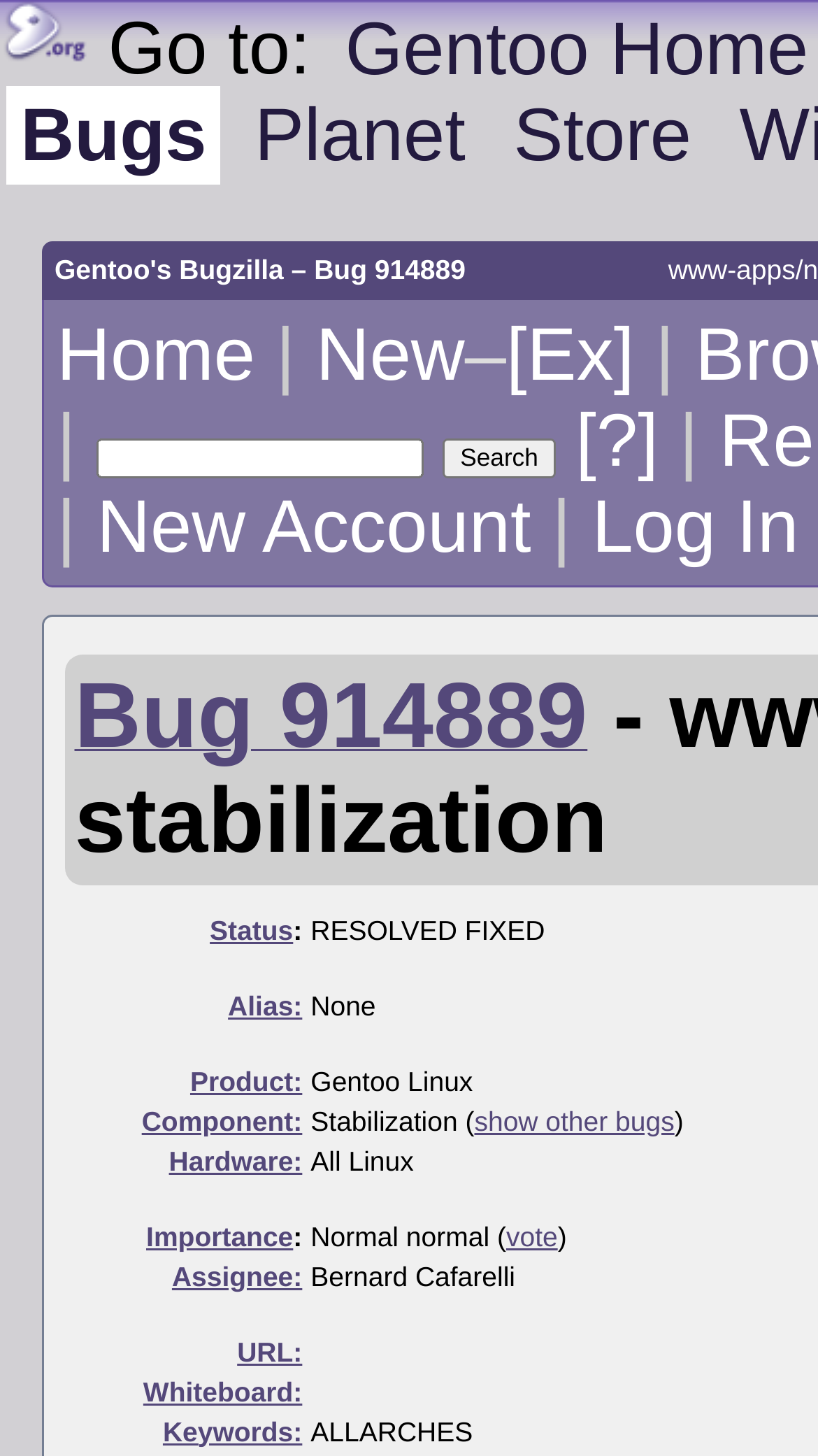What is the logo on the top left corner?
Please answer the question as detailed as possible based on the image.

The logo is located at the top left corner of the webpage, with a bounding box of [0.0, 0.0, 0.115, 0.043]. It is an image element with the text 'Gentoo Websites Logo'.